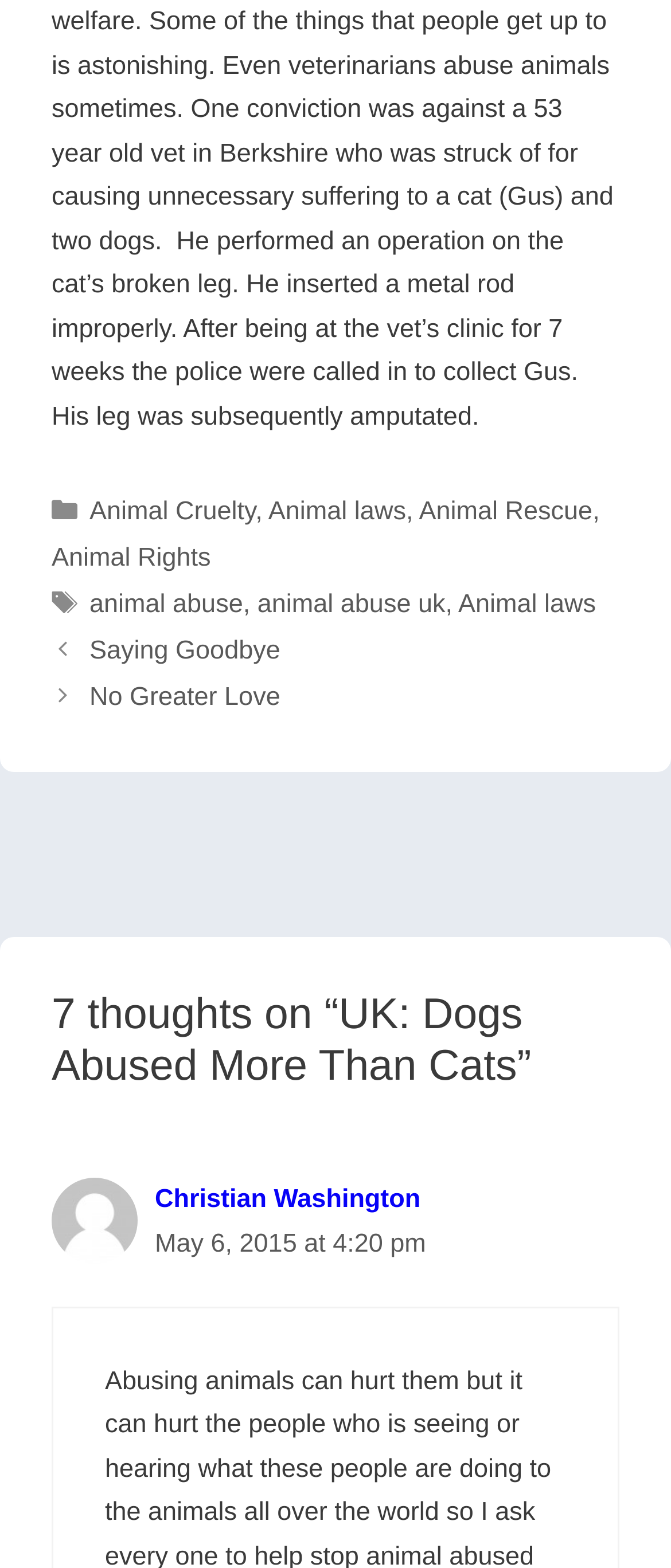What categories are listed in the footer?
Based on the image content, provide your answer in one word or a short phrase.

Animal Cruelty, Animal laws, Animal Rescue, Animal Rights